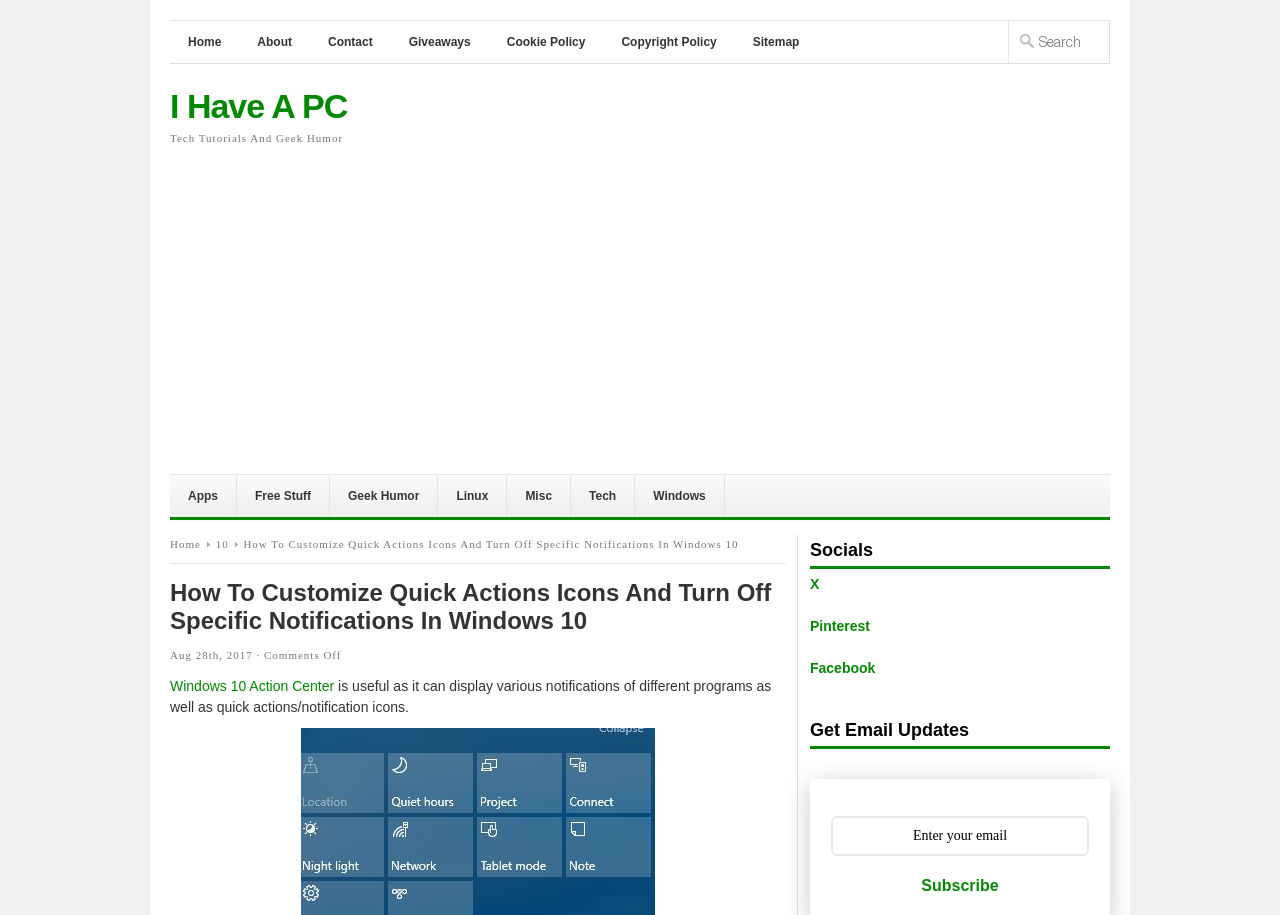Given the webpage screenshot, identify the bounding box of the UI element that matches this description: "name="s" placeholder="Search"".

[0.788, 0.023, 0.867, 0.069]